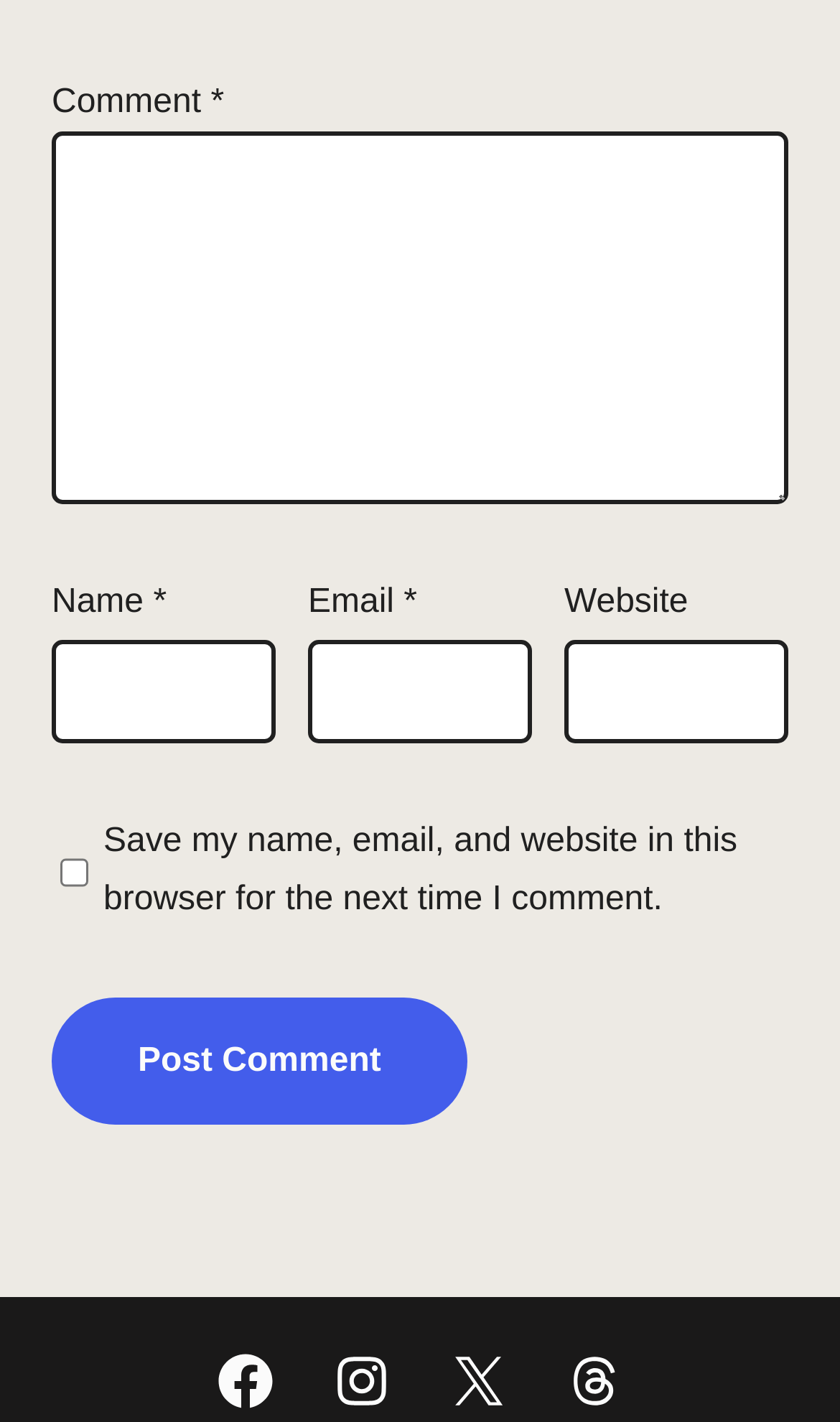How many social media links are present at the bottom of the page?
Look at the image and respond with a single word or a short phrase.

4